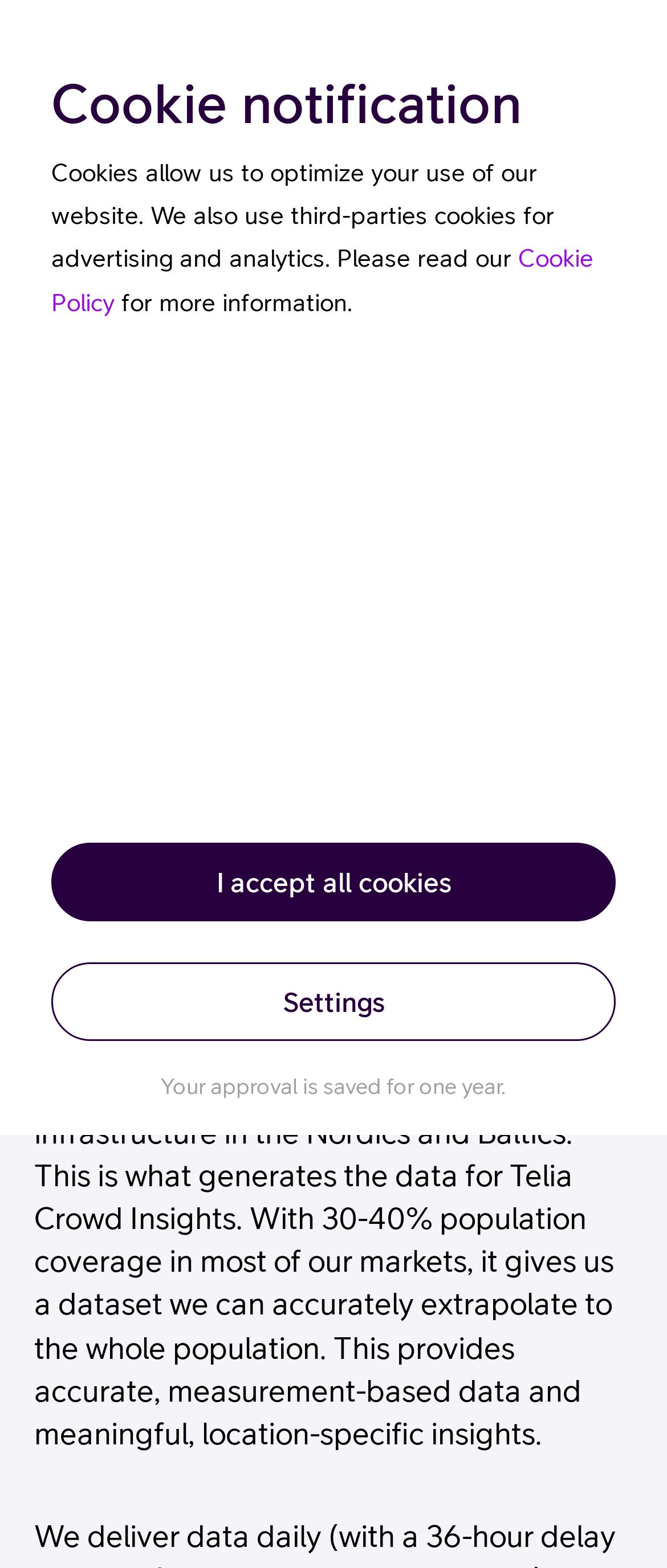Please analyze the image and provide a thorough answer to the question:
What is the focus of the data generated by Telia's digital infrastructure?

The answer can be found in the heading element that describes the focus of the data generated by Telia's digital infrastructure. The text mentions that the data is focused on local insights built on local data.